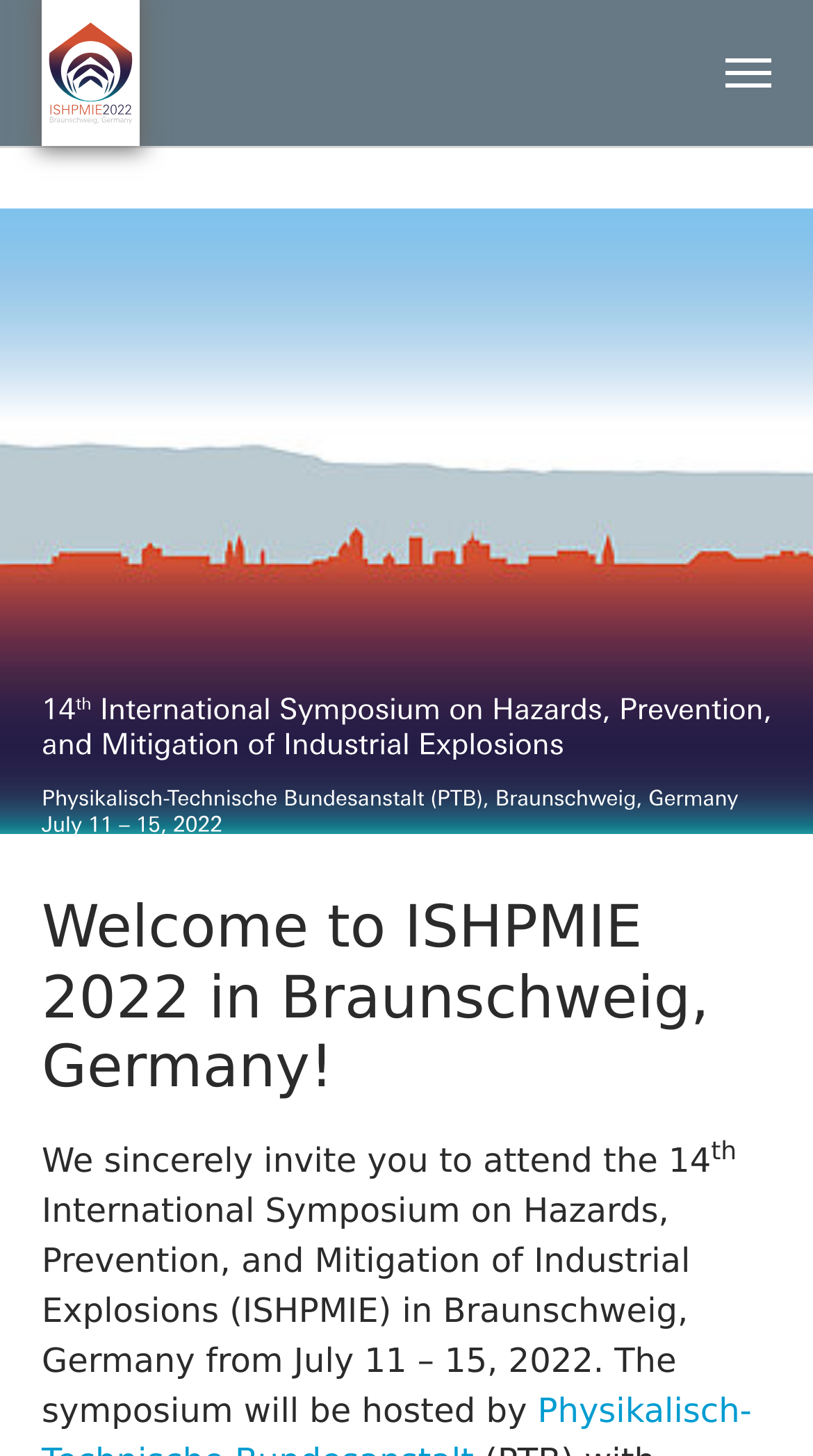Respond with a single word or phrase for the following question: 
What is the date of the symposium?

July 11 – 15, 2022